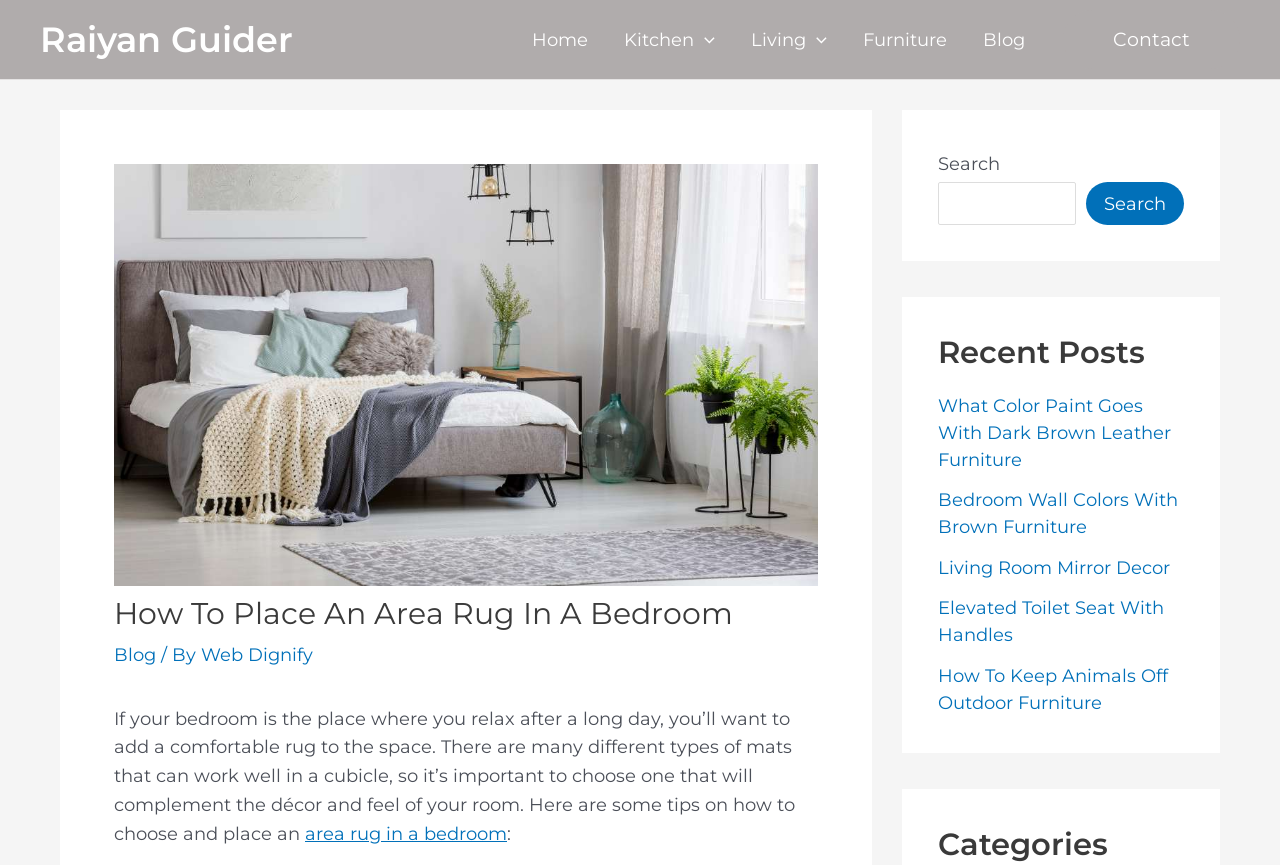Could you find the bounding box coordinates of the clickable area to complete this instruction: "Search for something"?

[0.733, 0.21, 0.841, 0.26]